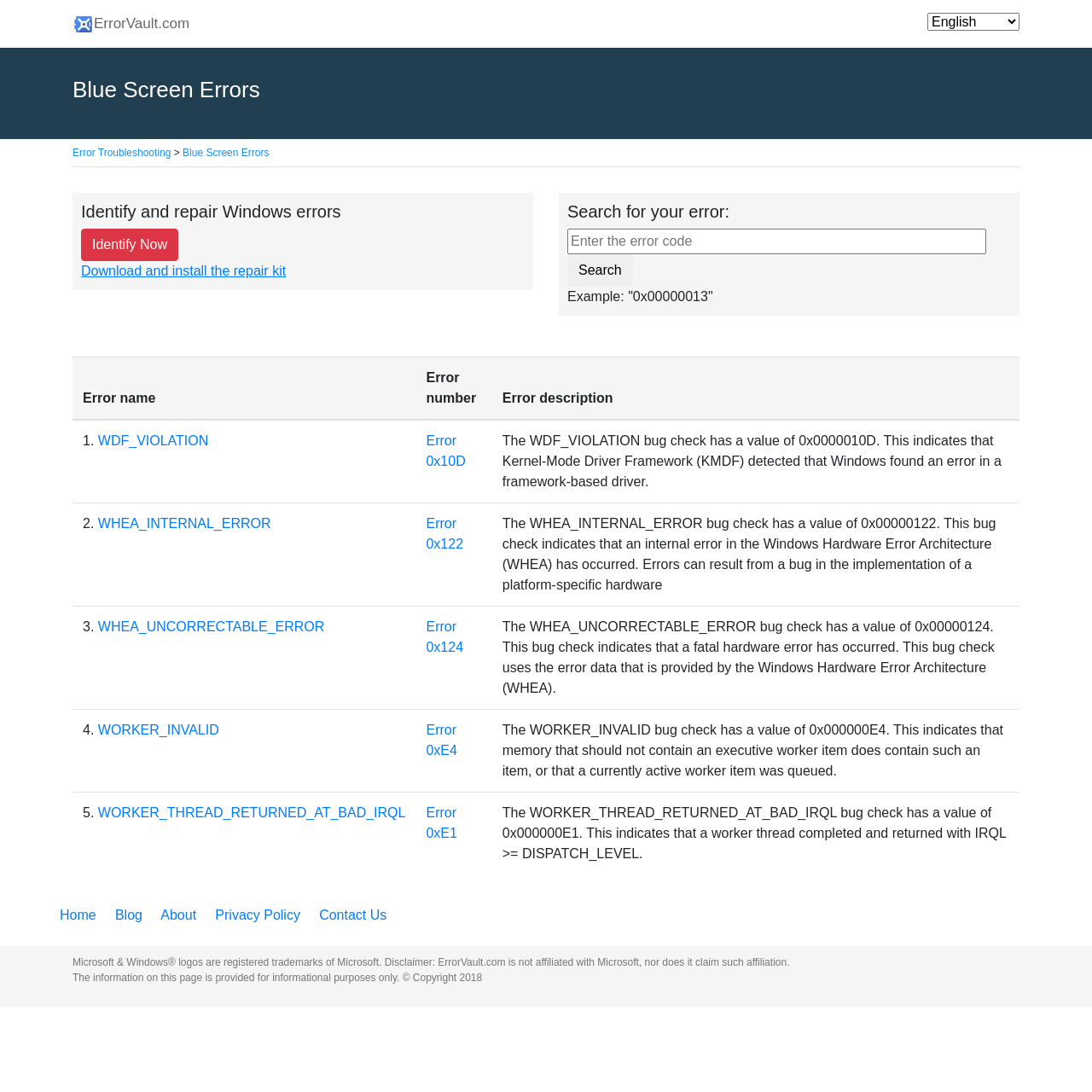Create a detailed narrative describing the layout and content of the webpage.

This webpage is a troubleshooting directory for Blue Screen Errors, specifically focused on Windows errors. At the top, there is a link to "ErrorVault.com" with an accompanying image. Below this, there is a heading that reads "Blue Screen Errors" and a combobox to the right. 

Underneath, there are two links: "Error Troubleshooting" and "Blue Screen Errors", separated by a greater-than symbol. The heading "Identify and repair Windows errors" follows, accompanied by a button labeled "Identify Now" and a link to "Download and install the repair kit". 

To the right of this section, there is a heading "Search for your error:" with a textbox to enter an error code and a button to "Search". Below this, there is an example of how to format the error code. 

The main content of the page is a table with three columns: "Error name", "Error number", and "Error description". The table has five rows, each describing a different Blue Screen Error, including WDF_VIOLATION, WHEA_INTERNAL_ERROR, WHEA_UNCORRECTABLE_ERROR, WORKER_INVALID, and WORKER_THREAD_RETURNED_AT_BAD_IRQL. Each row contains a link to the error name and error number, as well as a detailed description of the error. 

At the bottom of the page, there are links to "Home", "Blog", "About", "Privacy Policy", and "Contact Us", separated by blank spaces. There are also two blocks of static text, one containing a disclaimer about the website's affiliation with Microsoft and another with a copyright notice.